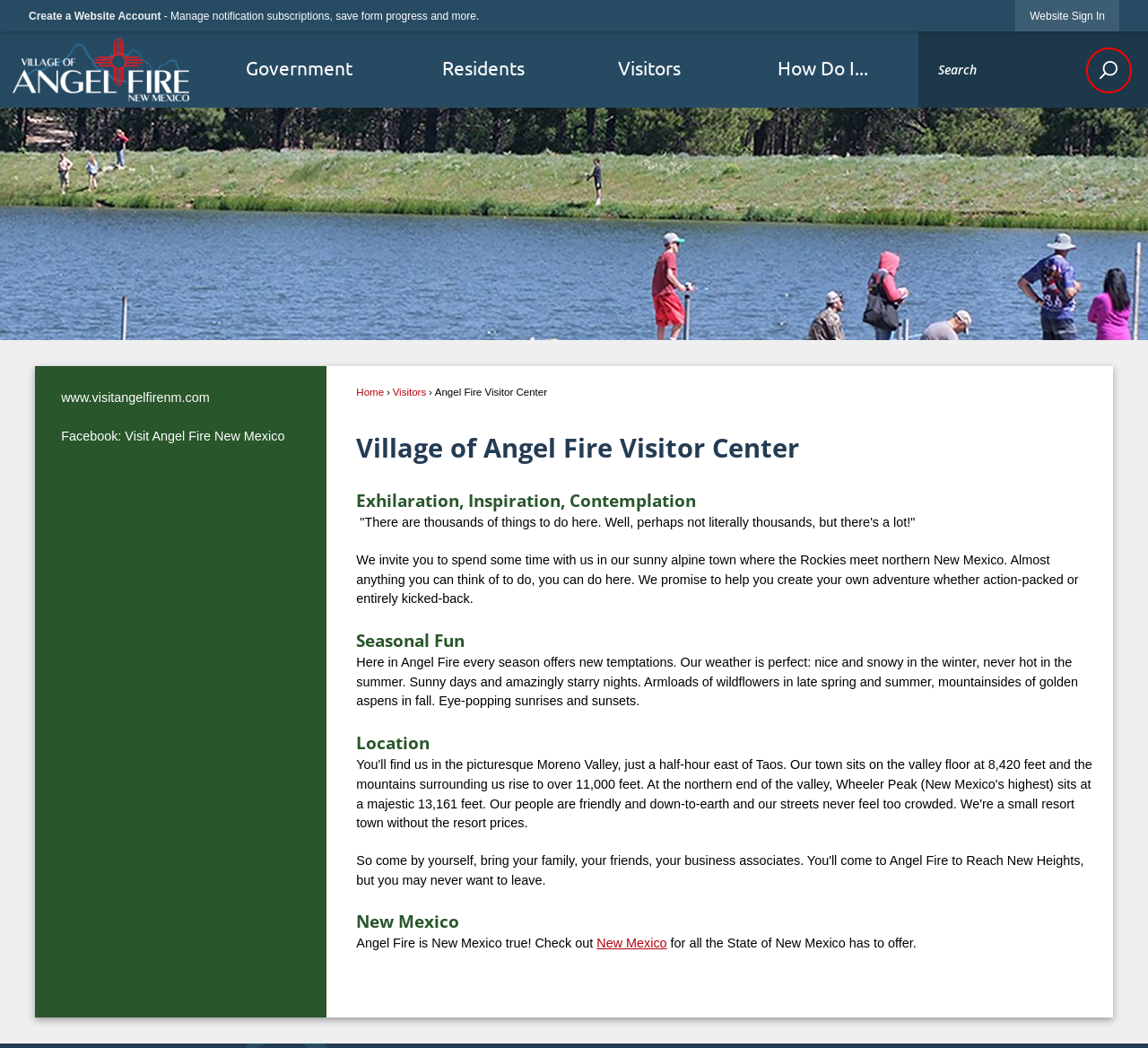Kindly respond to the following question with a single word or a brief phrase: 
What is the relationship between Angel Fire and New Mexico?

Angel Fire is in New Mexico